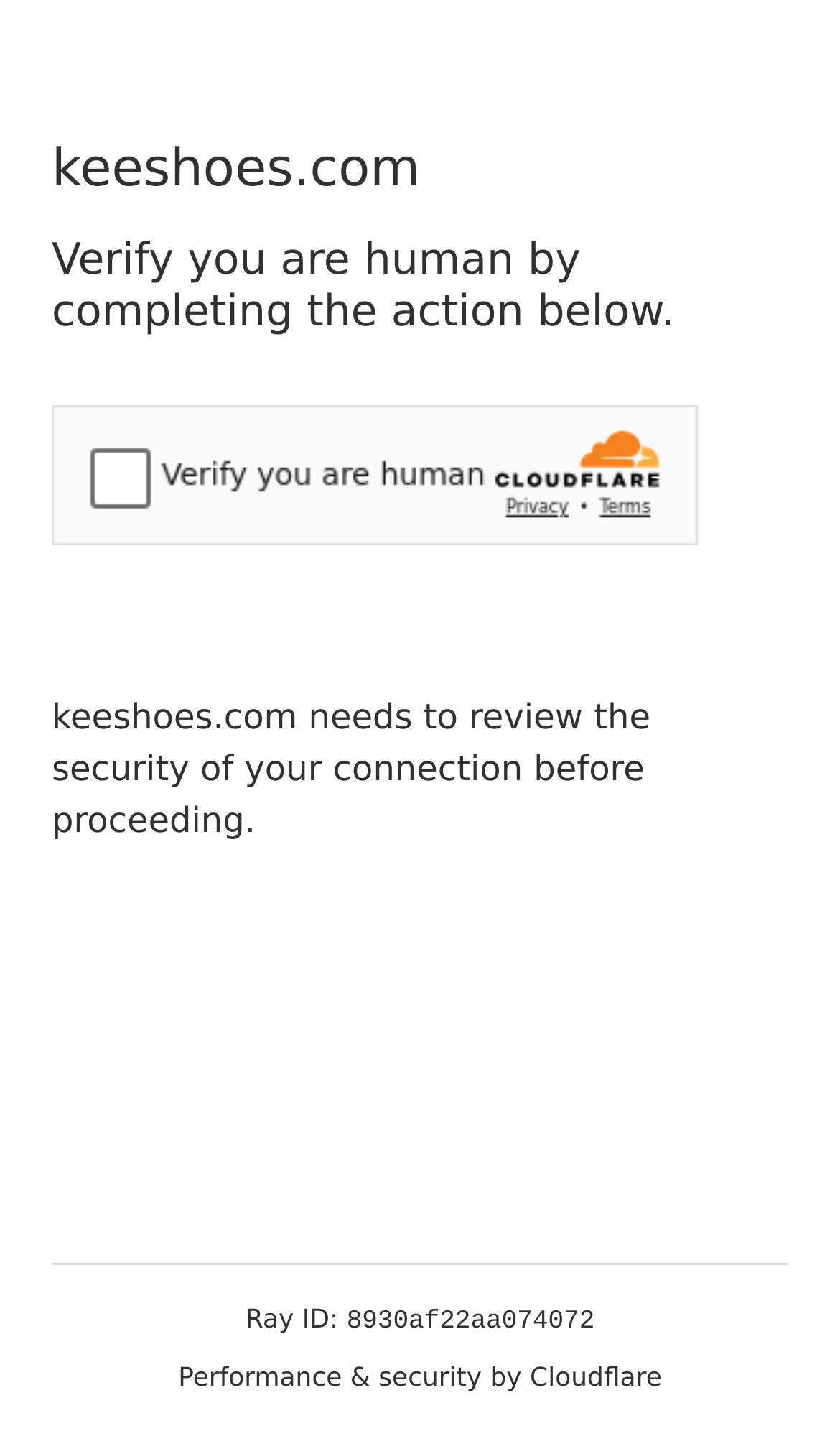What is the user required to do?
Examine the image and provide an in-depth answer to the question.

The user is required to complete the action below to verify that they are human, as indicated by the heading 'Verify you are human by completing the action below.'